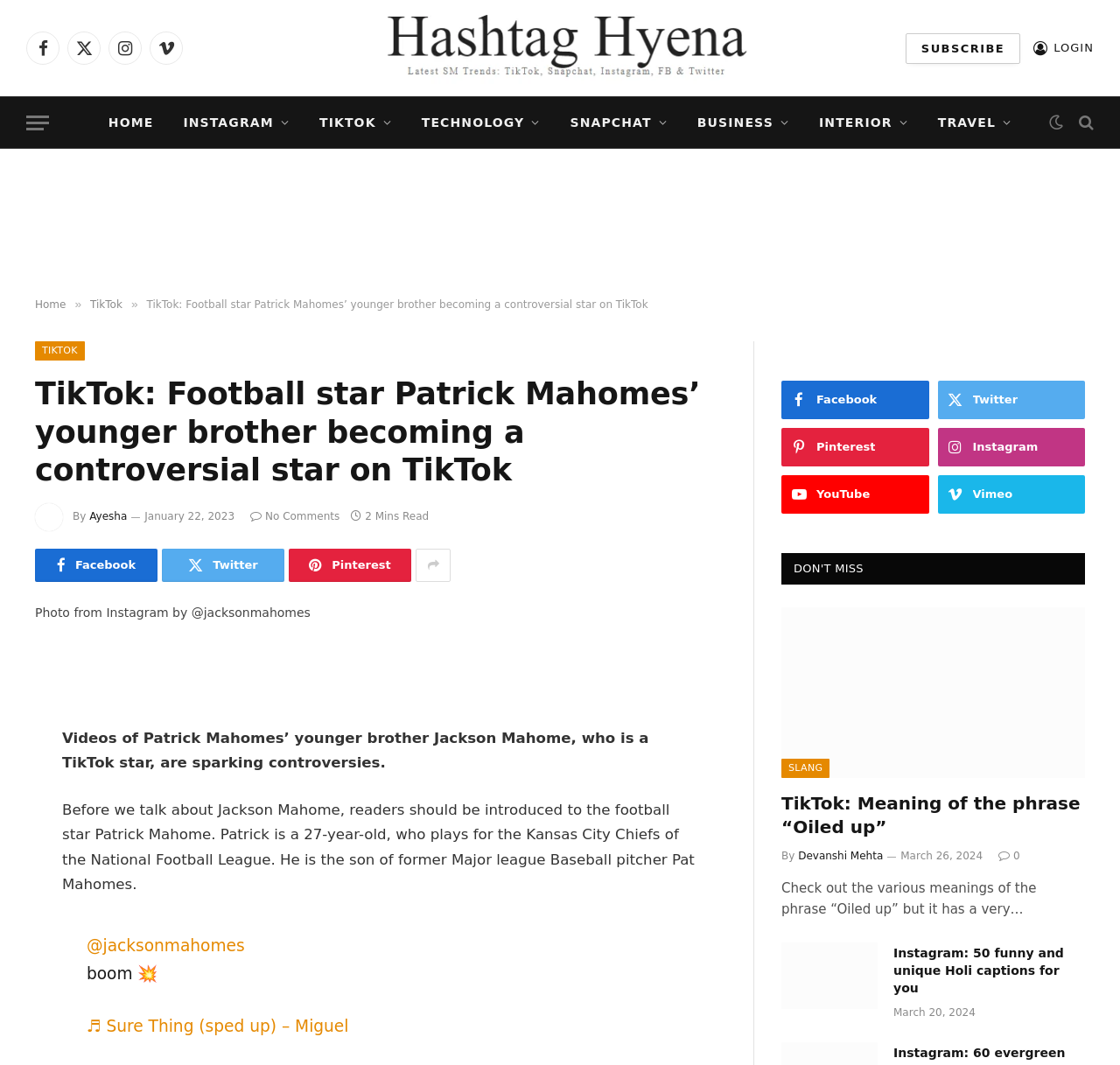Identify the bounding box coordinates for the element that needs to be clicked to fulfill this instruction: "Click on the 'Oiled up meaning TikTok' article". Provide the coordinates in the format of four float numbers between 0 and 1: [left, top, right, bottom].

[0.698, 0.57, 0.969, 0.731]